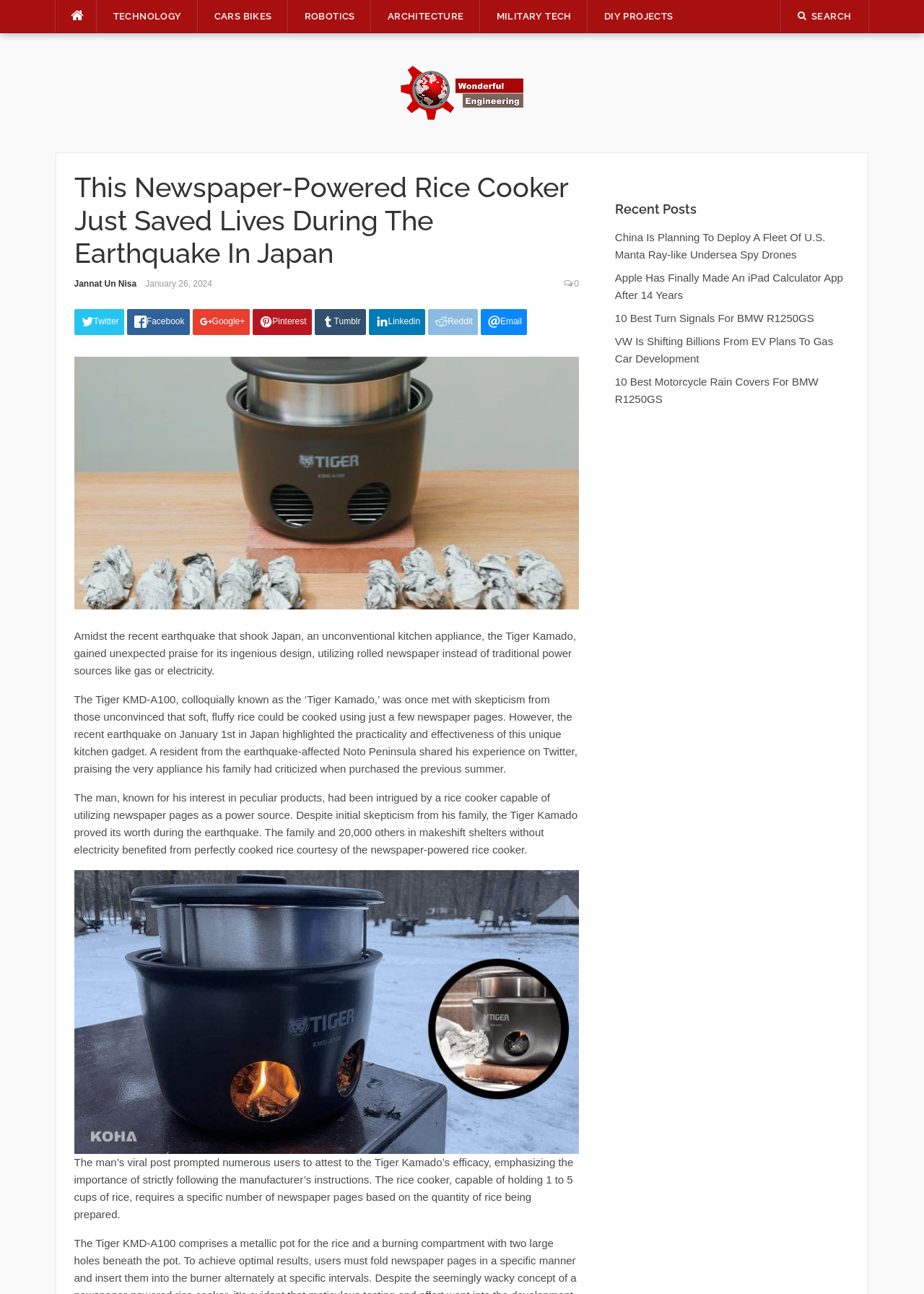Please identify the bounding box coordinates of the element's region that I should click in order to complete the following instruction: "View Enlarged Prostate (BPH) health topic". The bounding box coordinates consist of four float numbers between 0 and 1, i.e., [left, top, right, bottom].

None